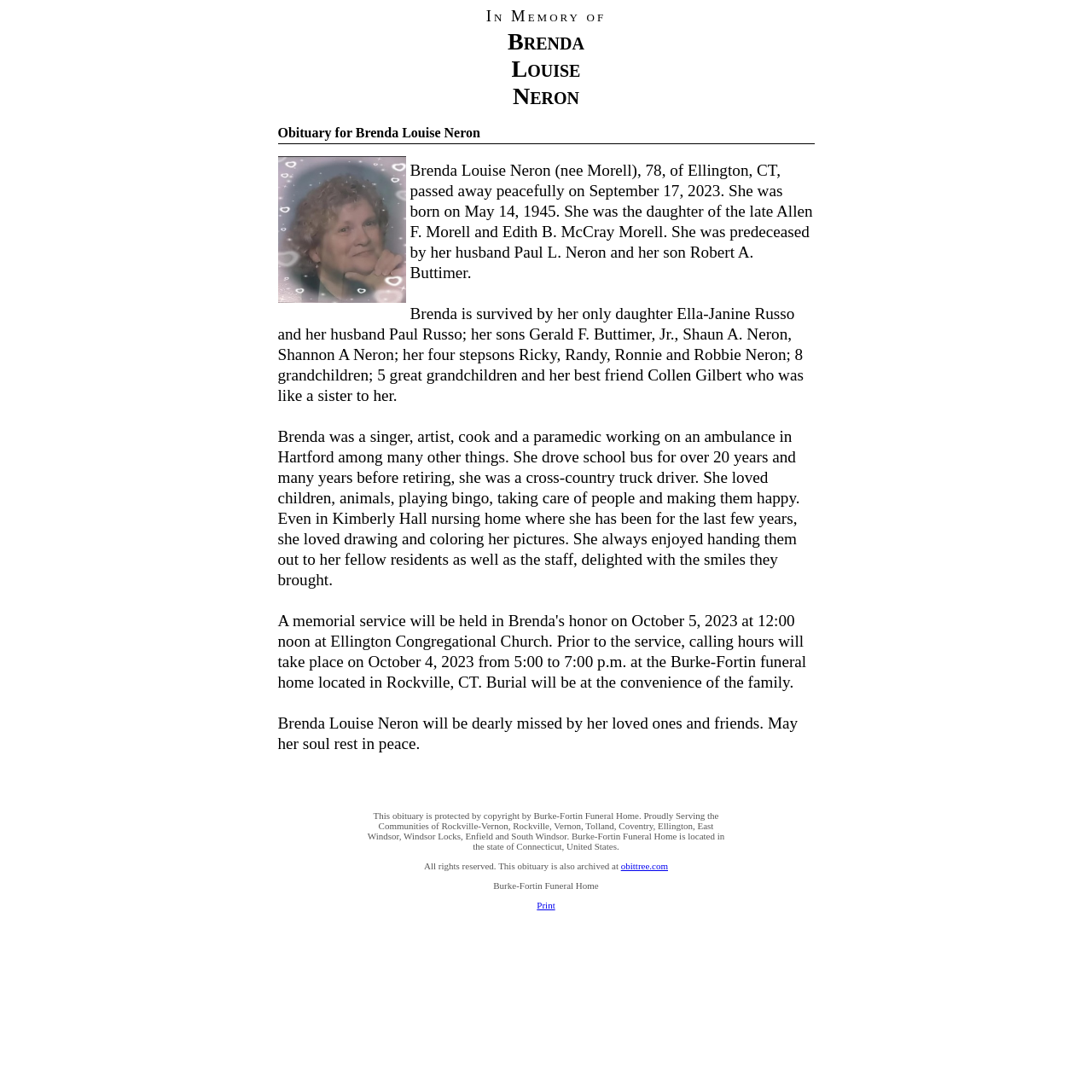What was Brenda's occupation?
Using the image, answer in one word or phrase.

Paramedic, singer, artist, cook